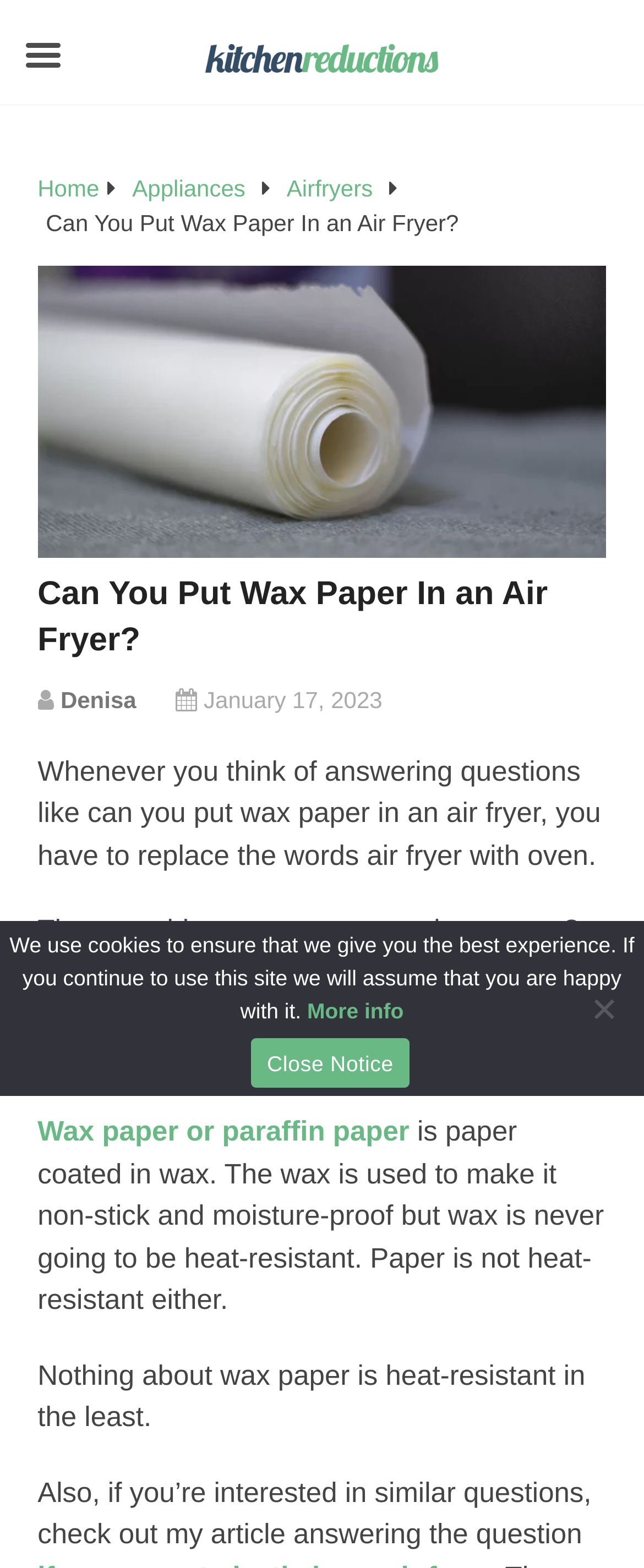Provide a one-word or short-phrase response to the question:
When was the article published?

January 17, 2023